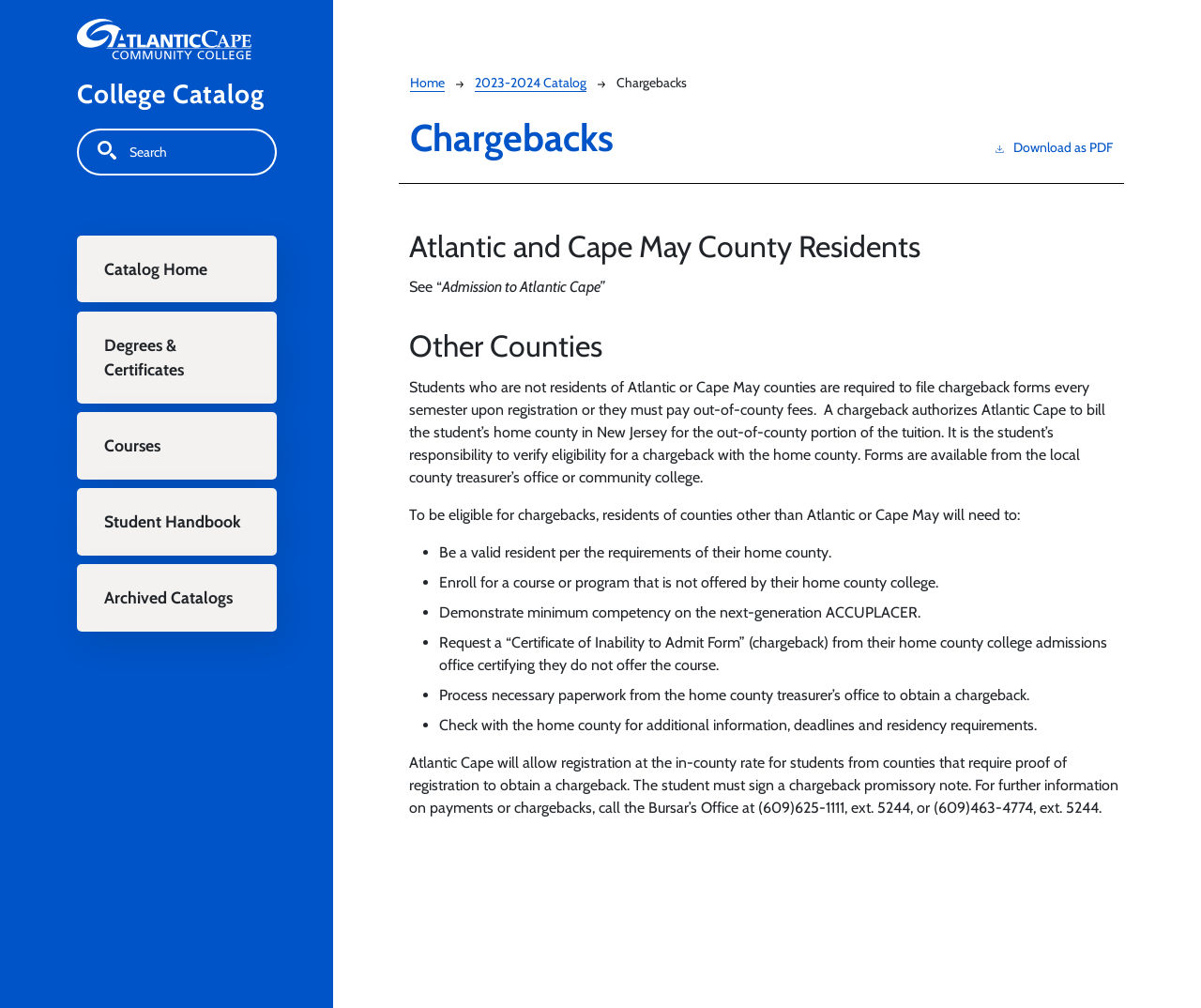What is the 'Catalog Home' link for?
Based on the visual, give a brief answer using one word or a short phrase.

Catalog homepage